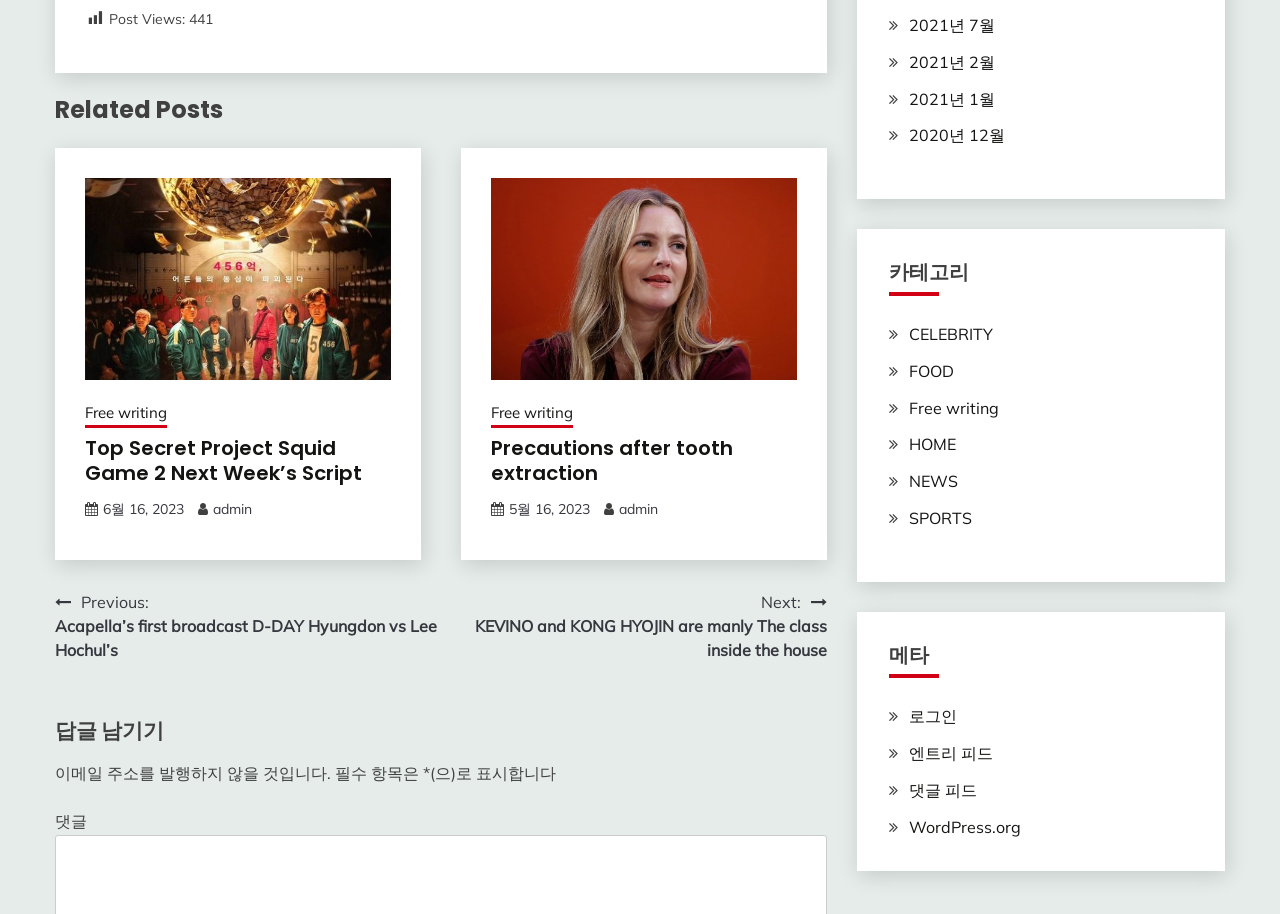Please reply to the following question with a single word or a short phrase:
What is the author of the post?

admin